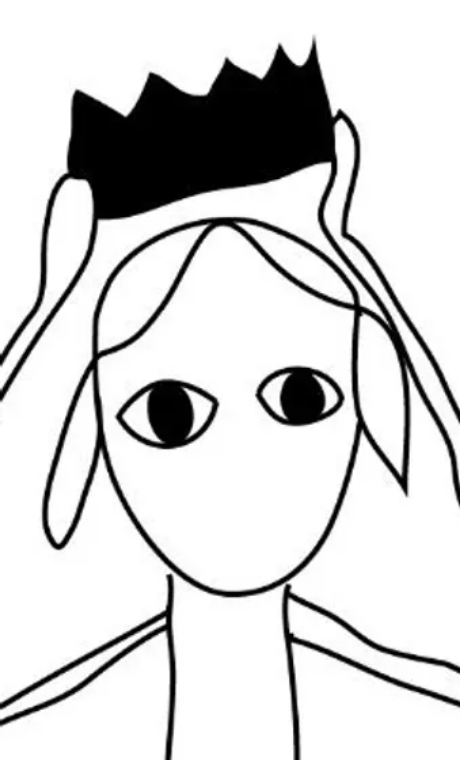Explain the image in a detailed way.

The image features a stylized illustration of a figure resembling a young person with a simplistic, cartoonish design. The figure has long, sweeping hair and large, expressive eyes that draw attention. They are holding a black crown above their head, symbolizing a sense of playfulness or imagination. The overall aesthetic is minimalistic, with bold outlines and a stark contrast between the black crown and the pale background, evoking a childlike innocence. This imagery aligns with the theme of the piece "Eleni is bored again," which seeks to engage viewers in a process of unlearning and reconnecting with the neglected innocence of childhood.